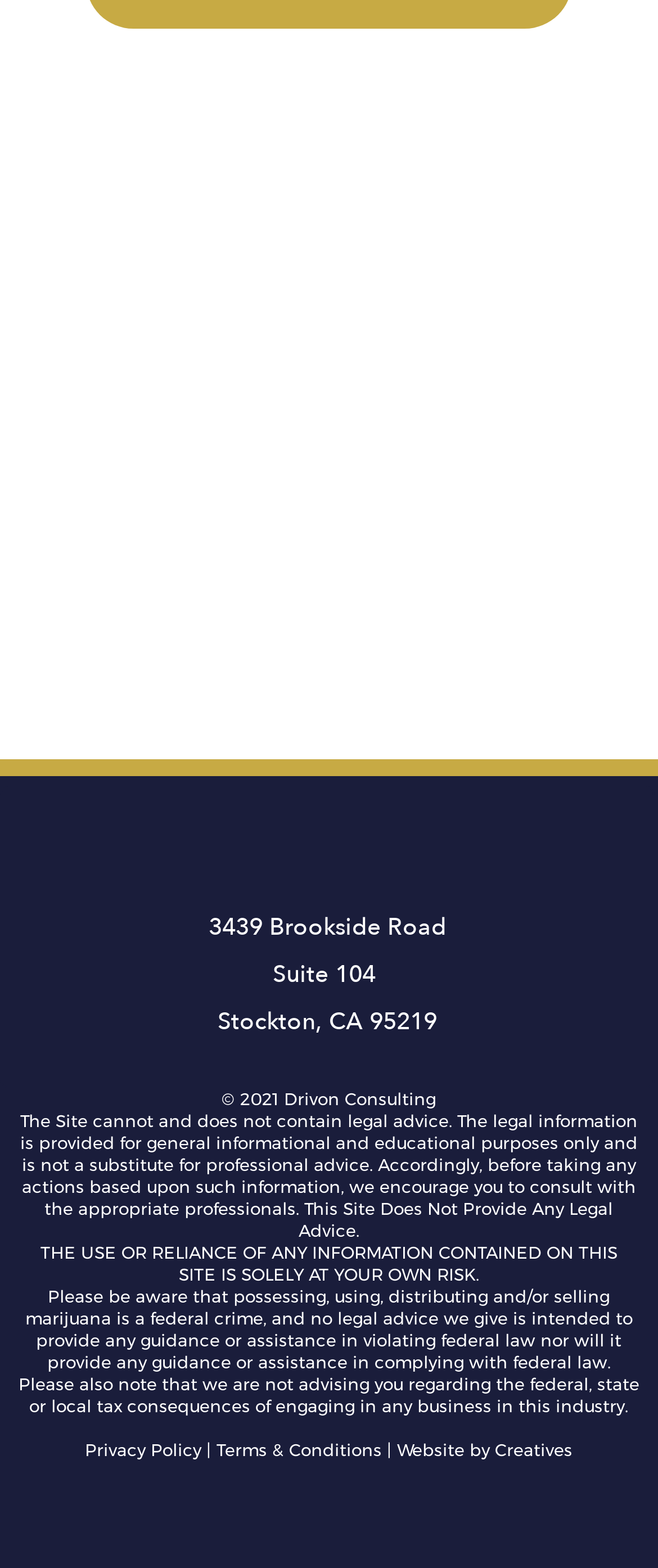What is the purpose of the disclaimer text?
Answer the question with a detailed and thorough explanation.

The disclaimer text is placed at the bottom of the page and provides legal information about the website, including that it does not provide legal advice and that users should consult with professionals before taking any actions based on the information provided.